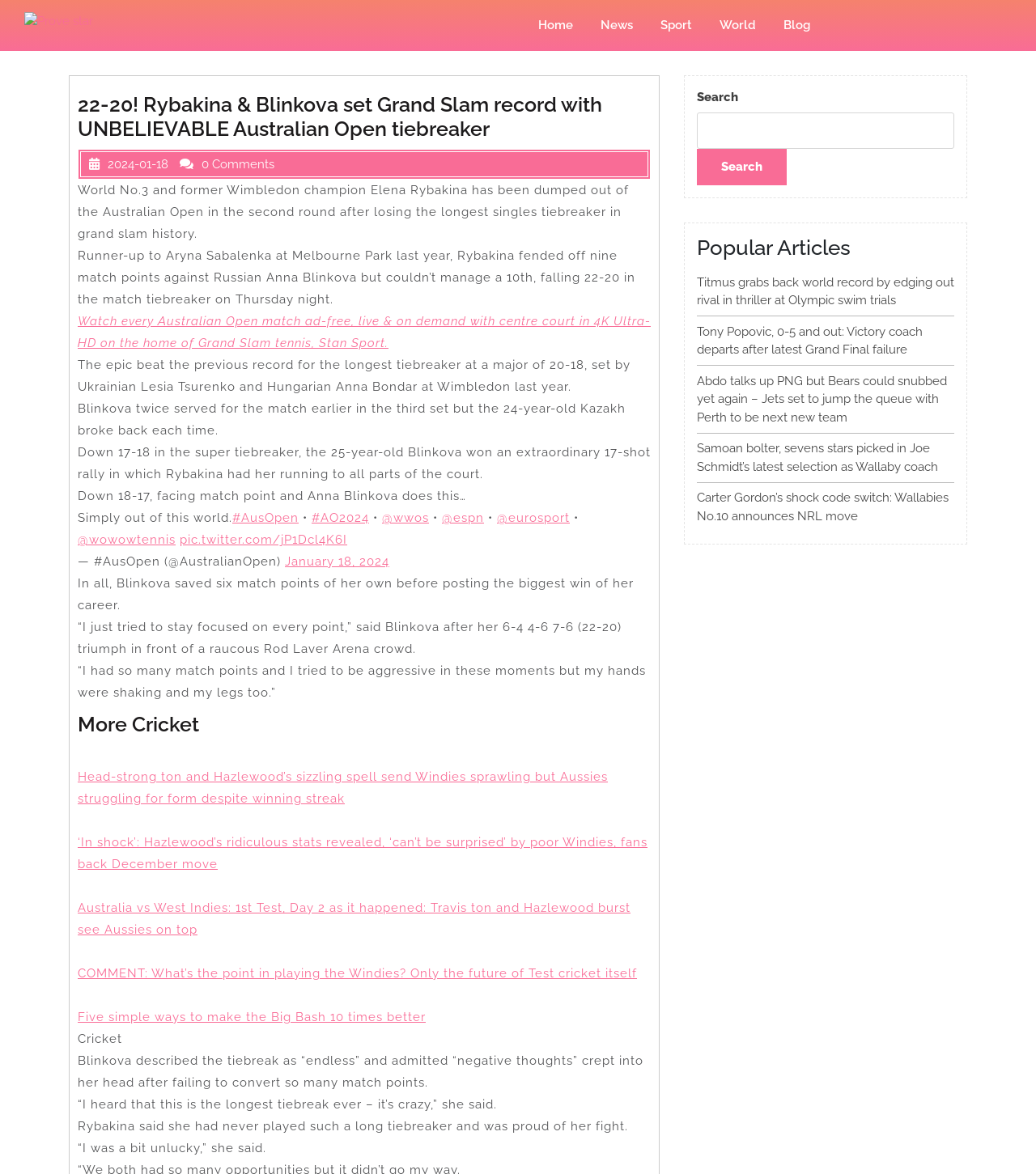Find the bounding box coordinates for the area that must be clicked to perform this action: "Search for something".

[0.673, 0.095, 0.921, 0.127]